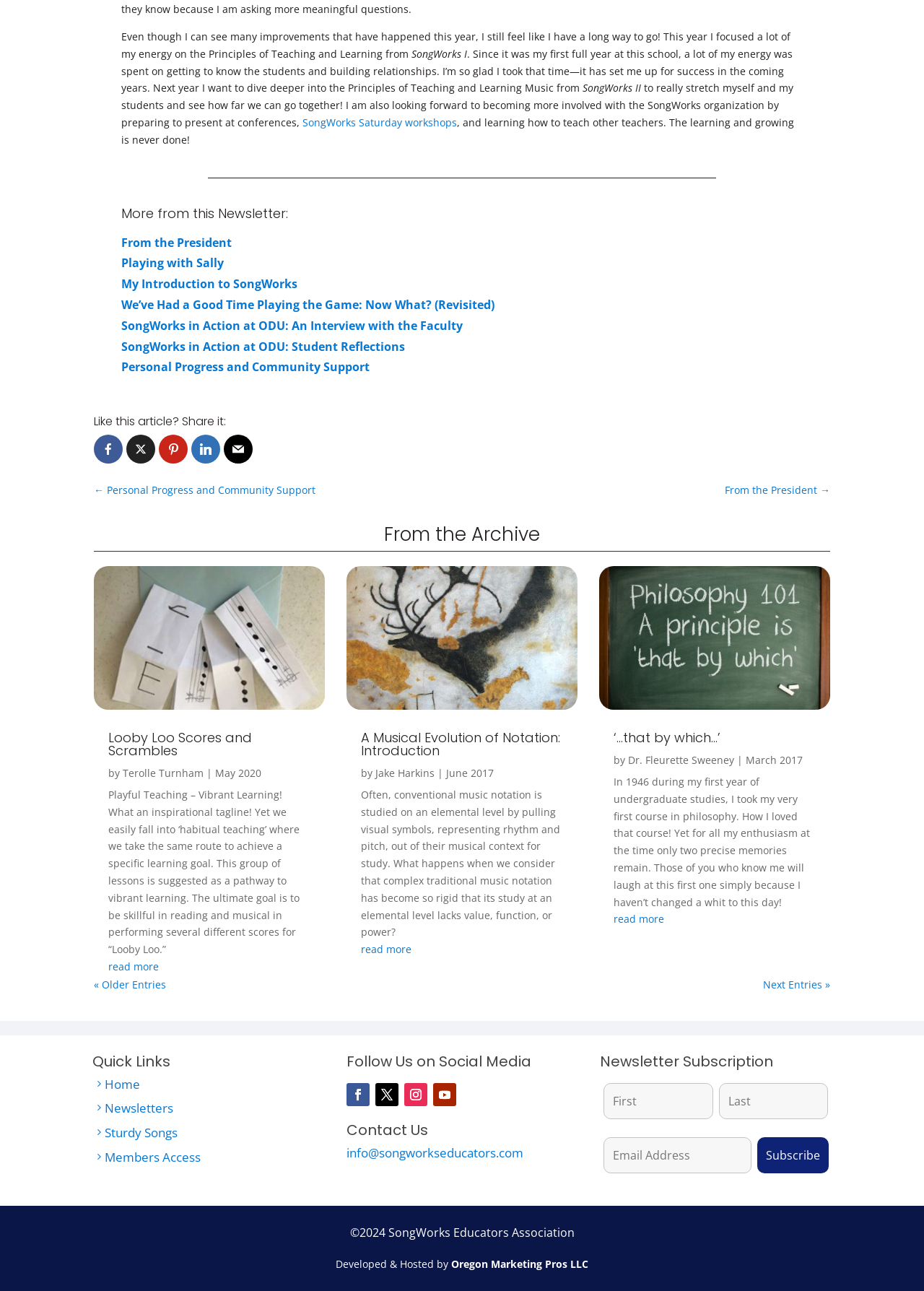Please give a short response to the question using one word or a phrase:
How many links are there in the 'Quick Links' section?

4